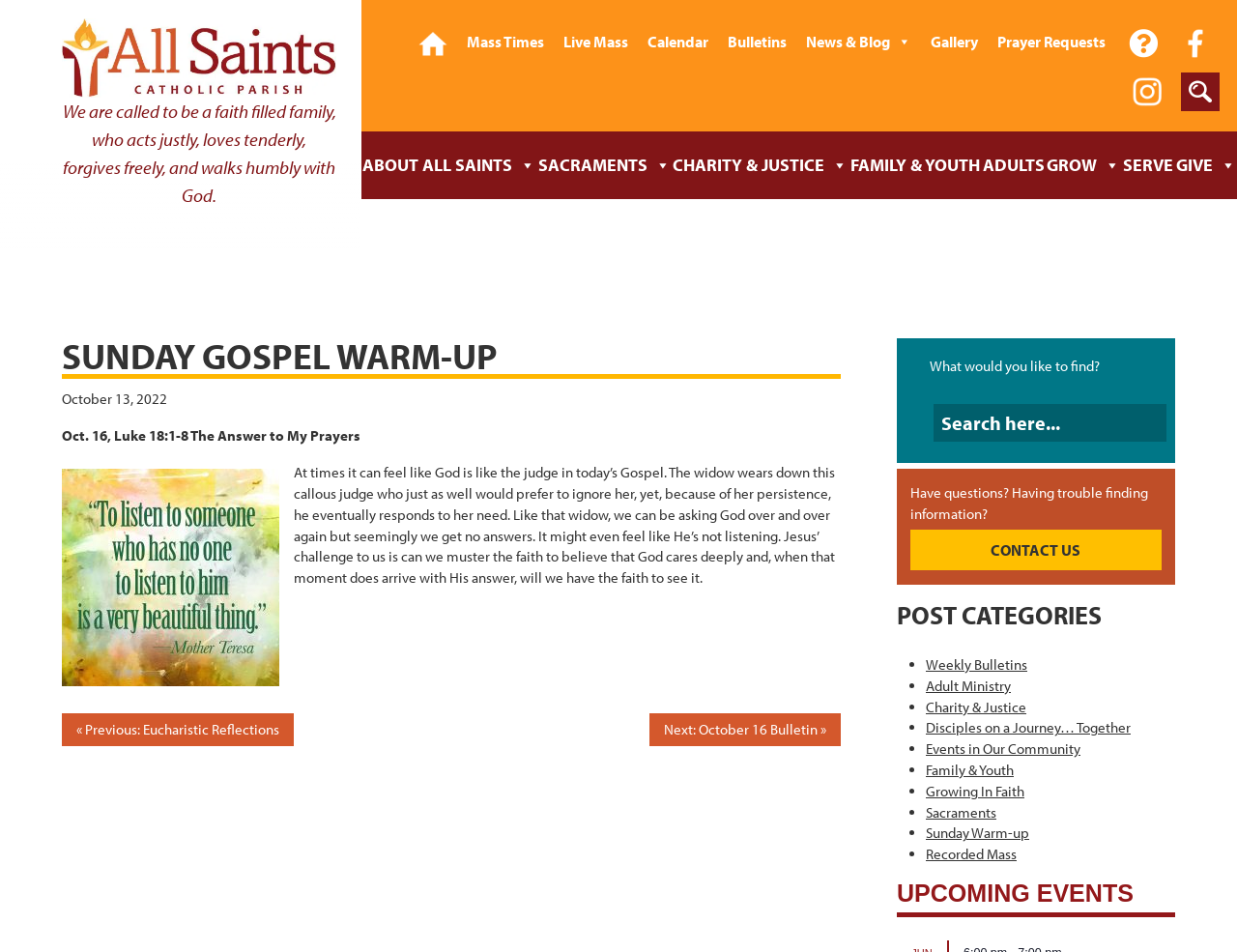What is the name of the parish?
Based on the image, give a one-word or short phrase answer.

All Saints Catholic Parish